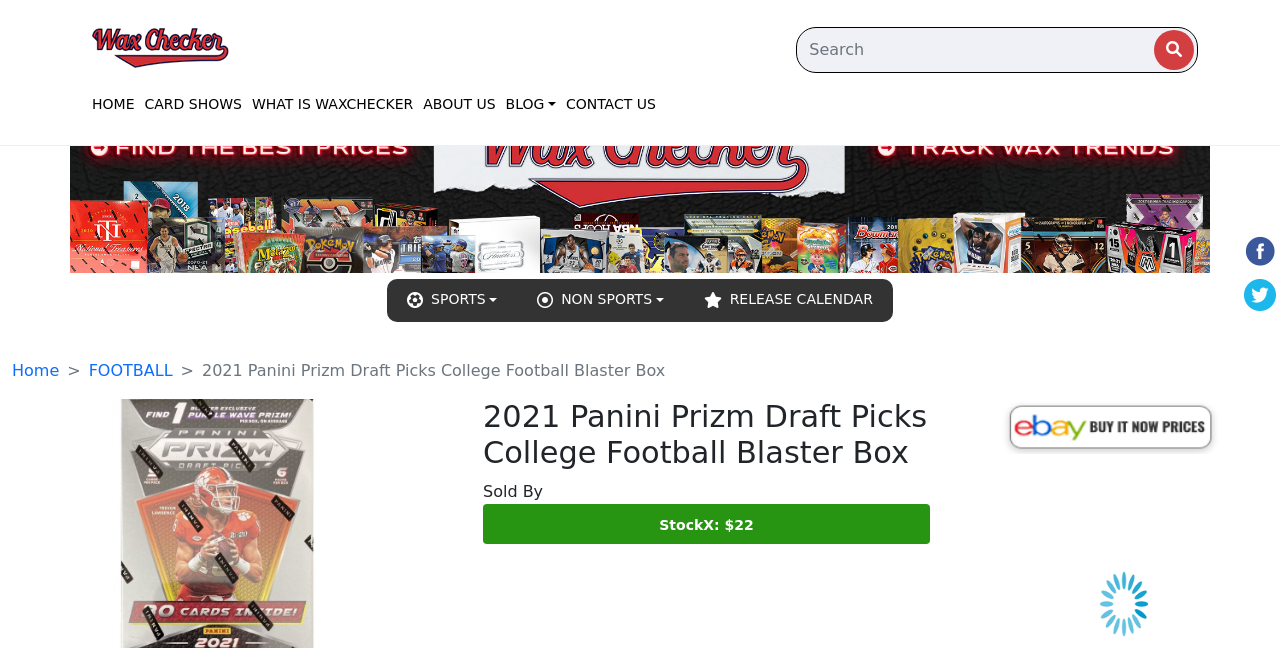Is there a search function on this webpage?
Answer the question with a detailed explanation, including all necessary information.

I found the searchbox element with the text 'Search' which is located at the top of the webpage, indicating that there is a search function available.